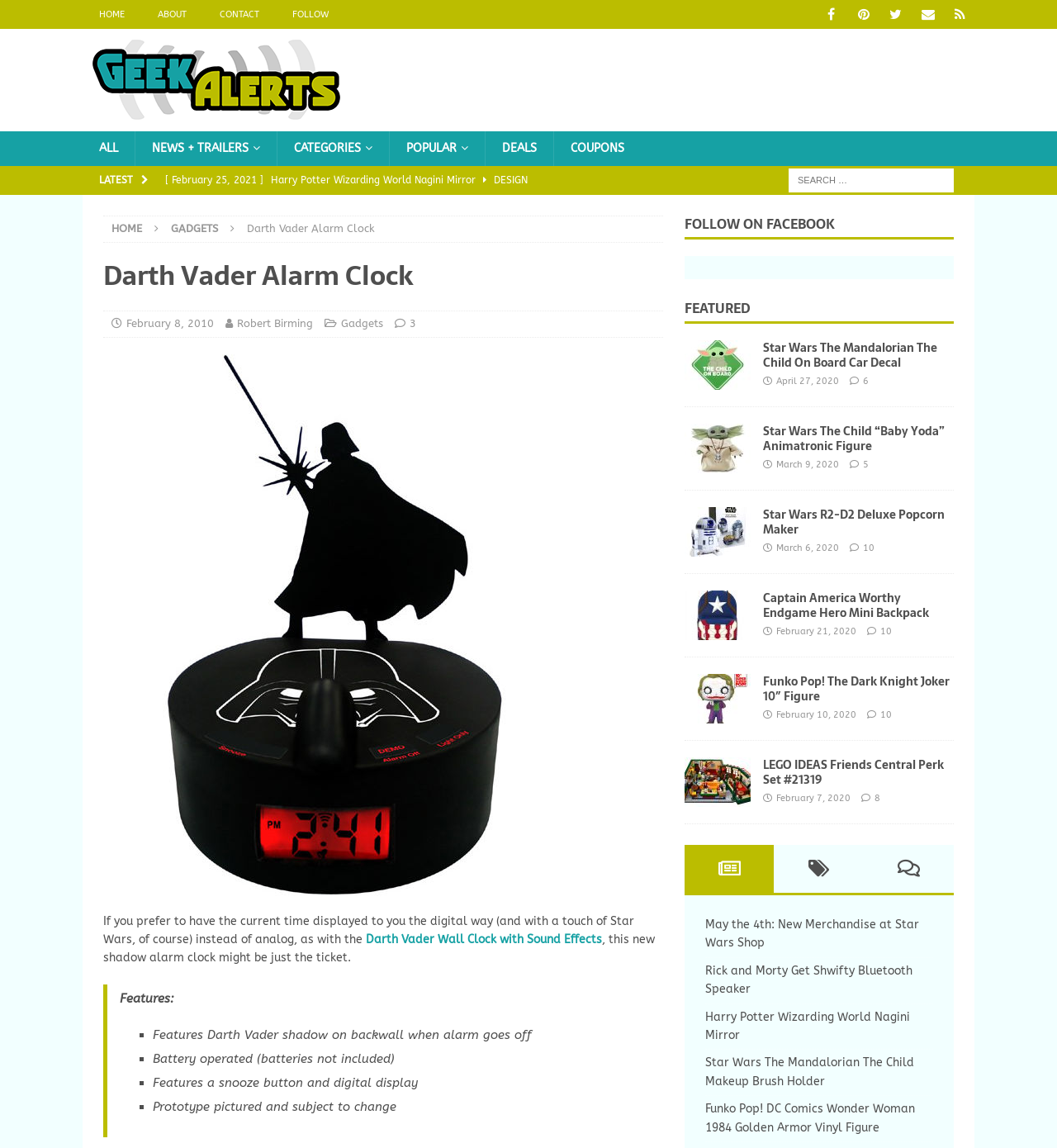What is the purpose of the snooze button on the alarm clock?
Please answer the question with as much detail and depth as you can.

The webpage mentions that the alarm clock 'Features a snooze button and digital display'. This implies that the snooze button is used to delay the alarm, allowing the user to temporarily silence it and go back to sleep.